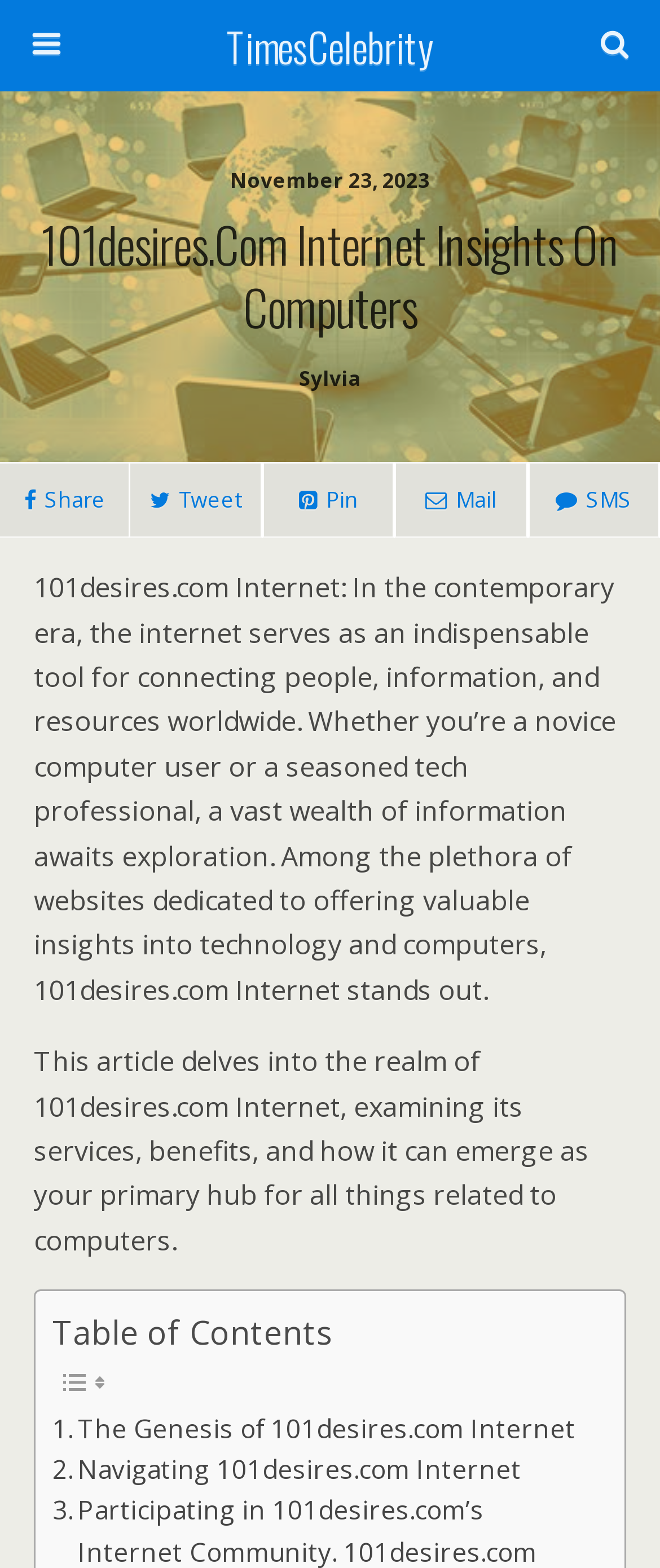Answer the question below with a single word or a brief phrase: 
What is the date mentioned on the webpage?

November 23, 2023